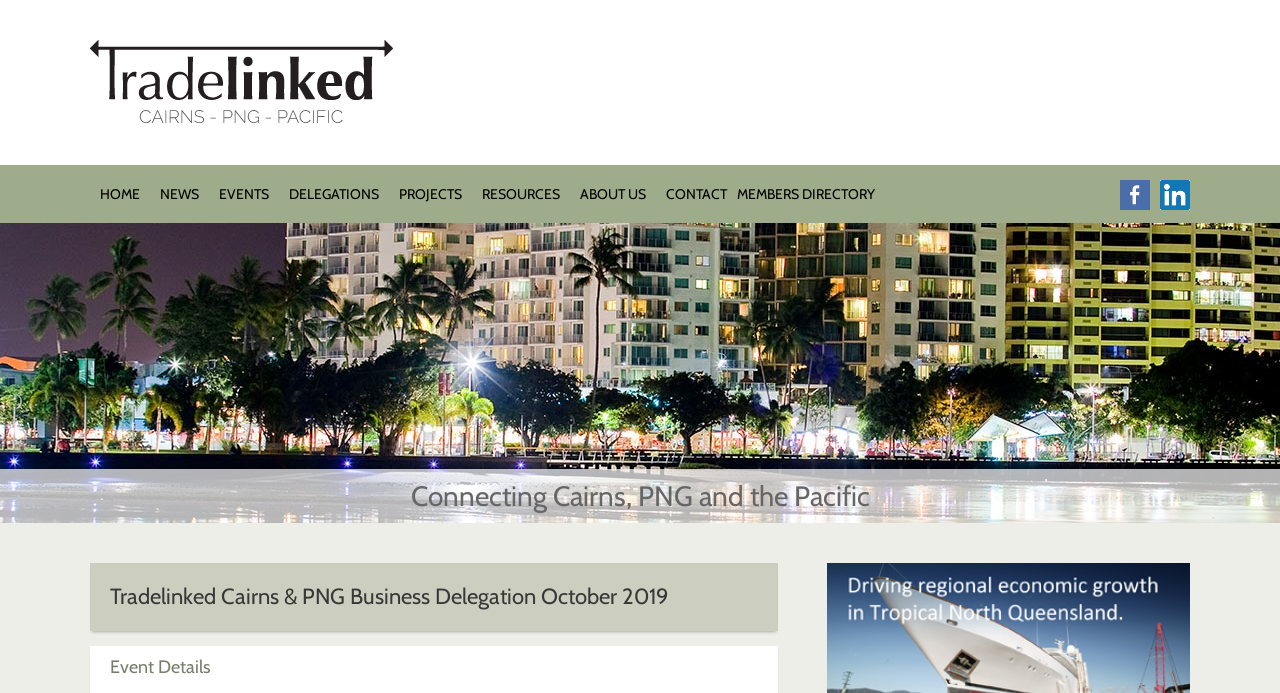Locate the bounding box coordinates of the area you need to click to fulfill this instruction: 'Check the CONTACT information'. The coordinates must be in the form of four float numbers ranging from 0 to 1: [left, top, right, bottom].

[0.52, 0.267, 0.568, 0.293]